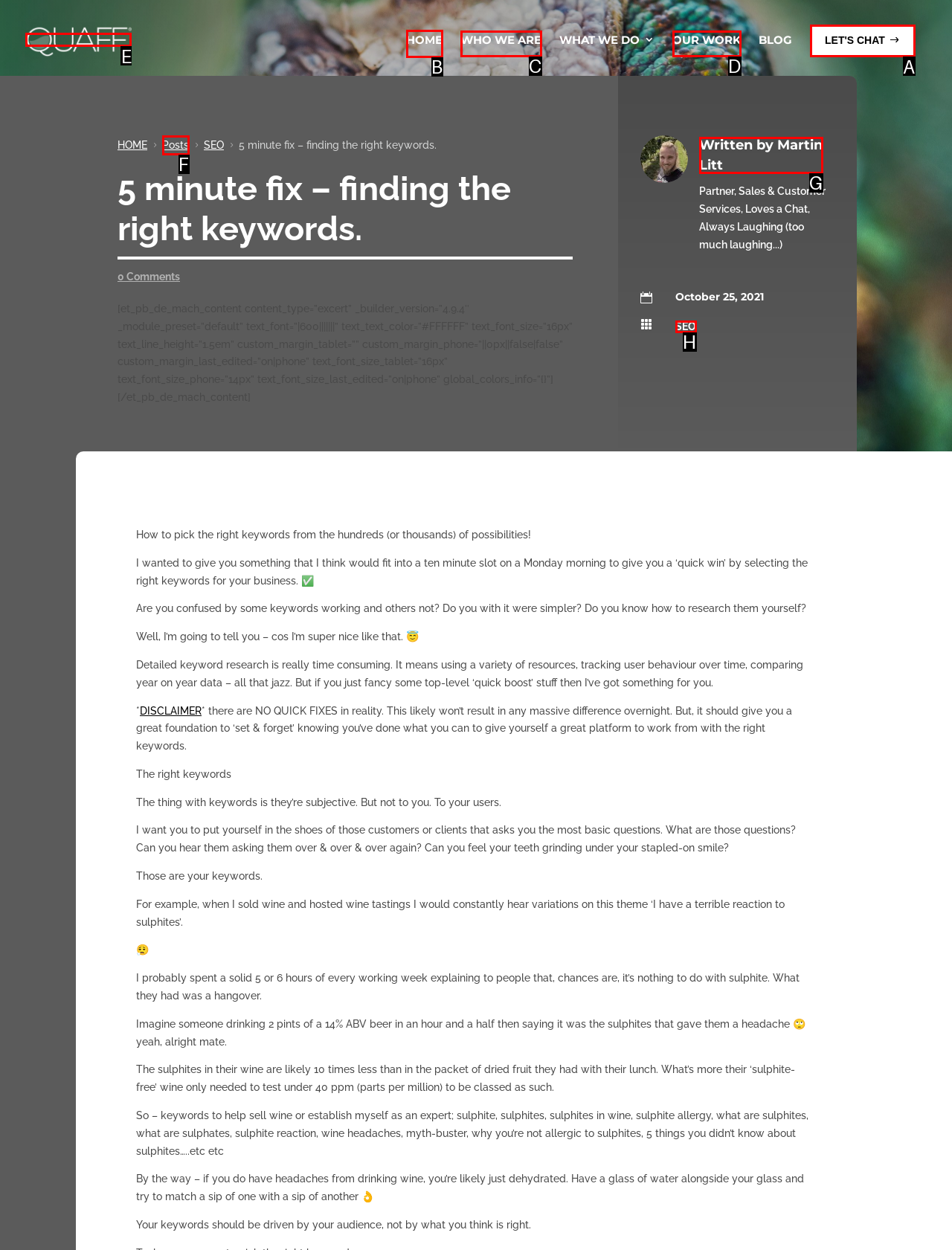Which UI element should you click on to achieve the following task: Click on the 'HOME' link? Provide the letter of the correct option.

B